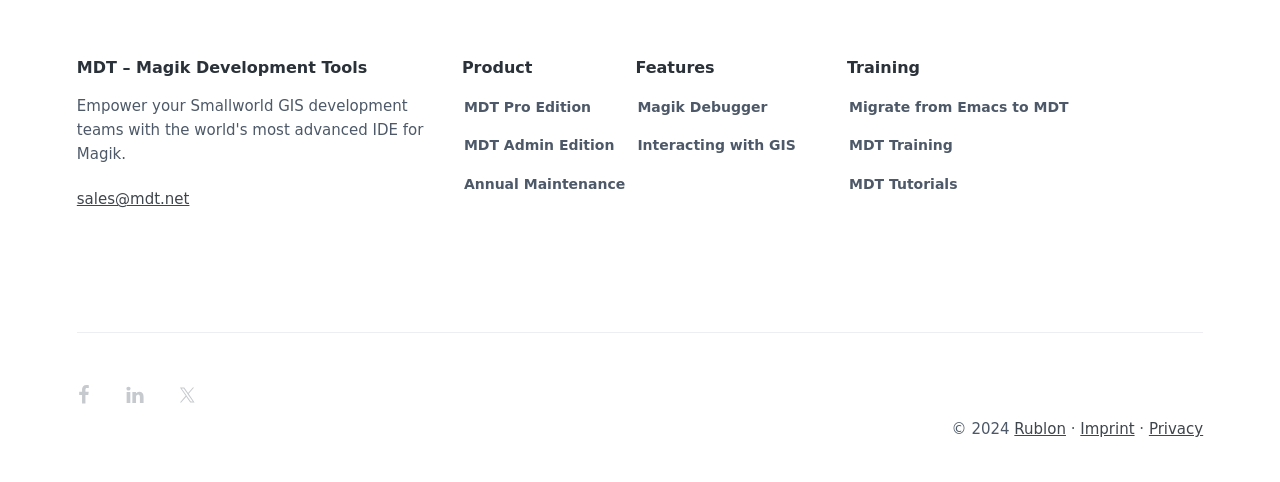Specify the bounding box coordinates of the area that needs to be clicked to achieve the following instruction: "Click on MDT Pro Edition".

[0.362, 0.199, 0.462, 0.246]